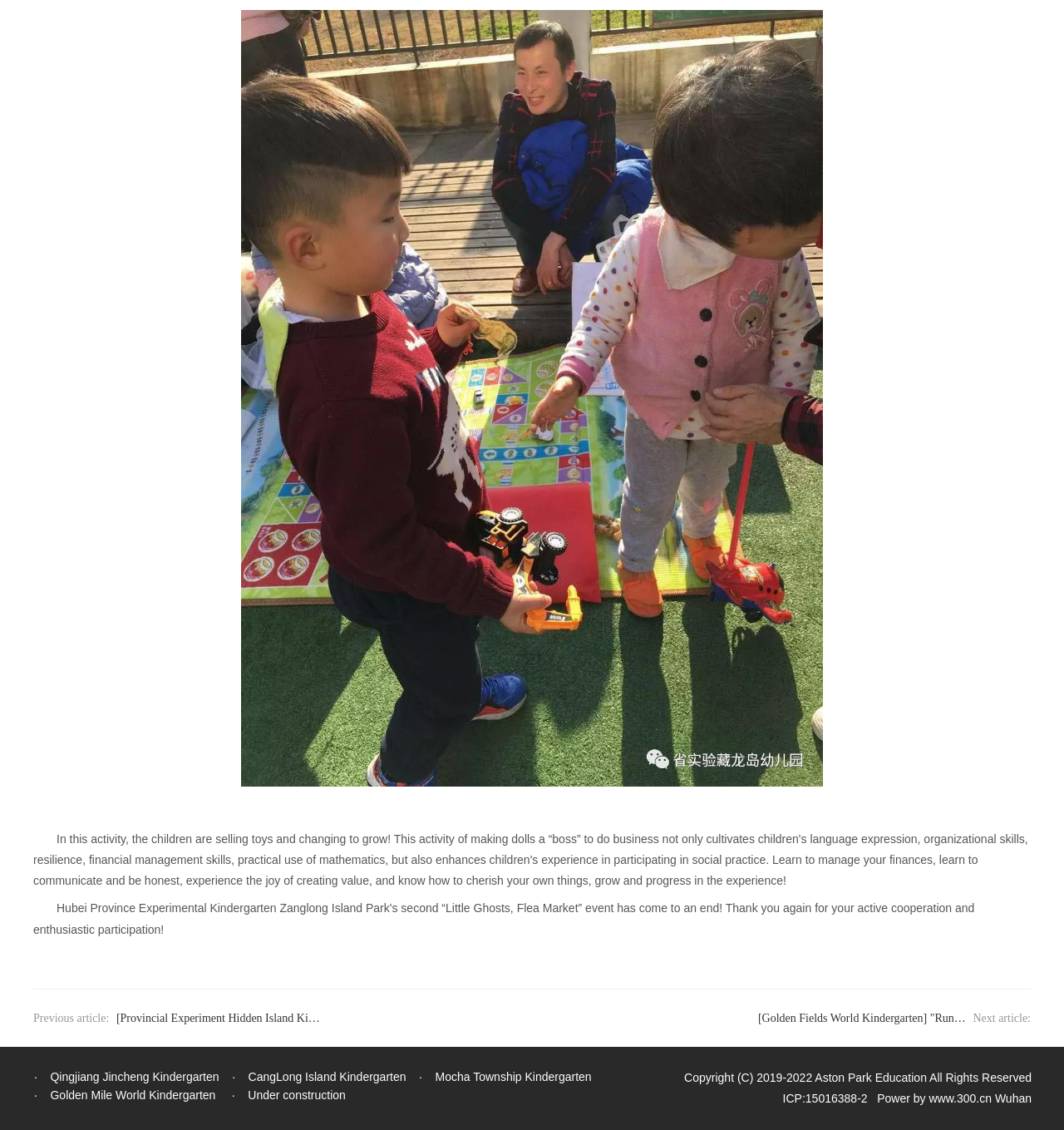Identify the bounding box coordinates for the element you need to click to achieve the following task: "Visit CangLong Island Kindergarten". Provide the bounding box coordinates as four float numbers between 0 and 1, in the form [left, top, right, bottom].

[0.23, 0.947, 0.382, 0.959]